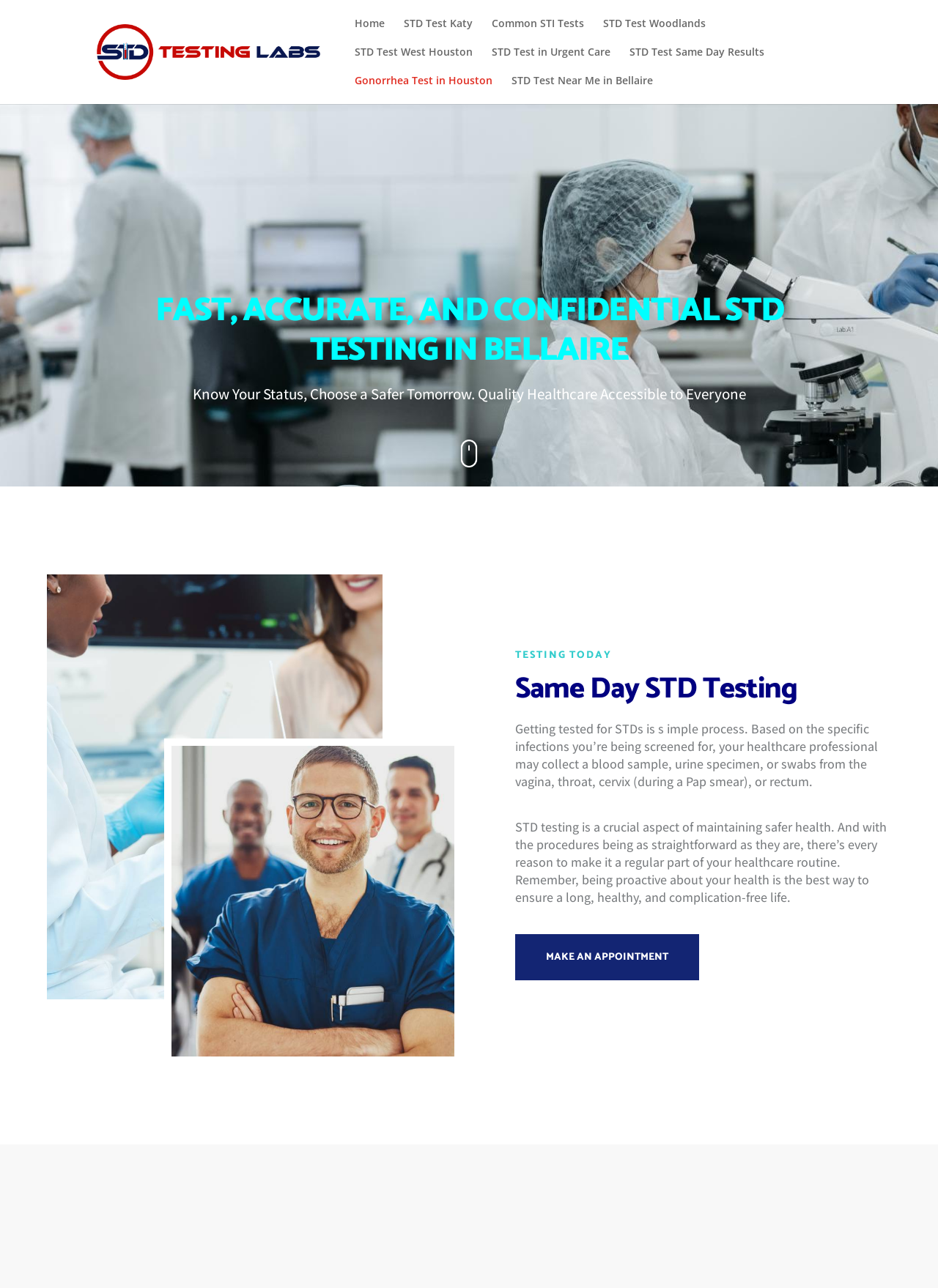What is the purpose of the webpage?
Refer to the screenshot and answer in one word or phrase.

STD testing